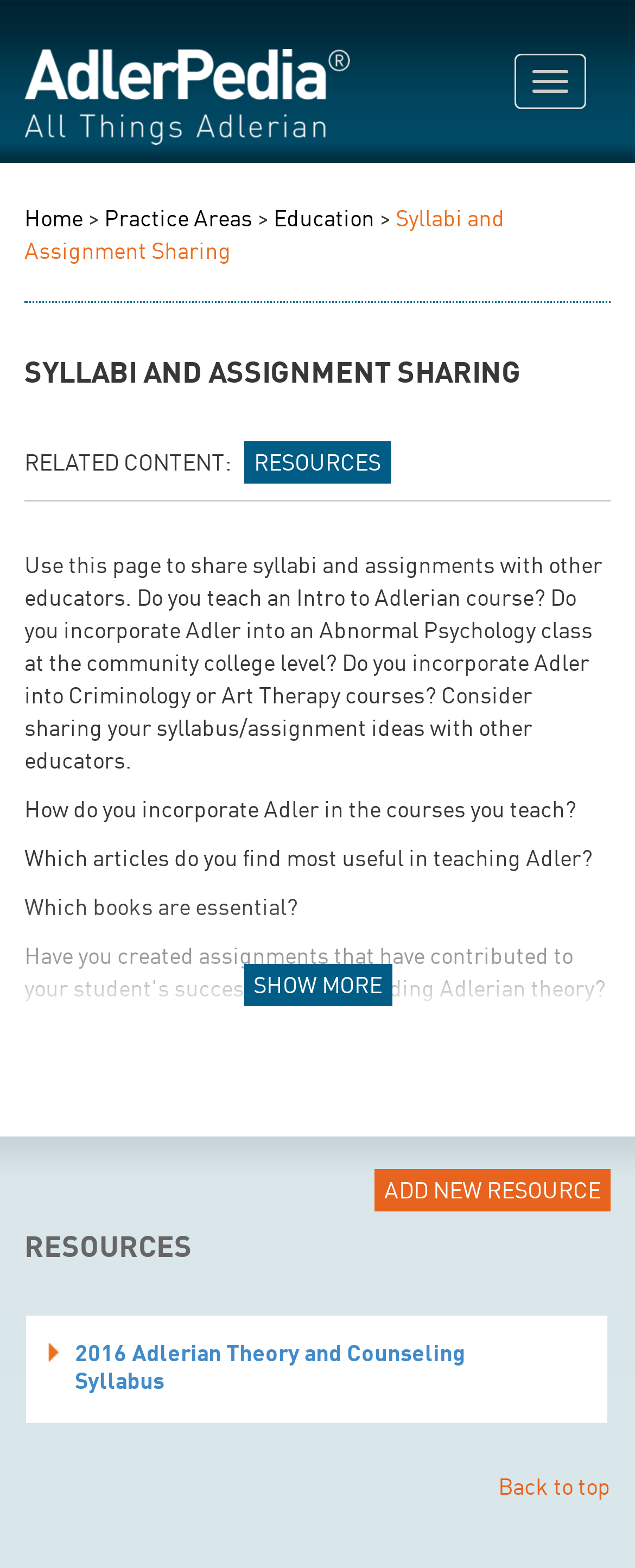Look at the image and answer the question in detail:
How can users share their resources?

According to the webpage, users can share their resources by uploading them or using the Discussion area for this page, as mentioned in the instructions provided.